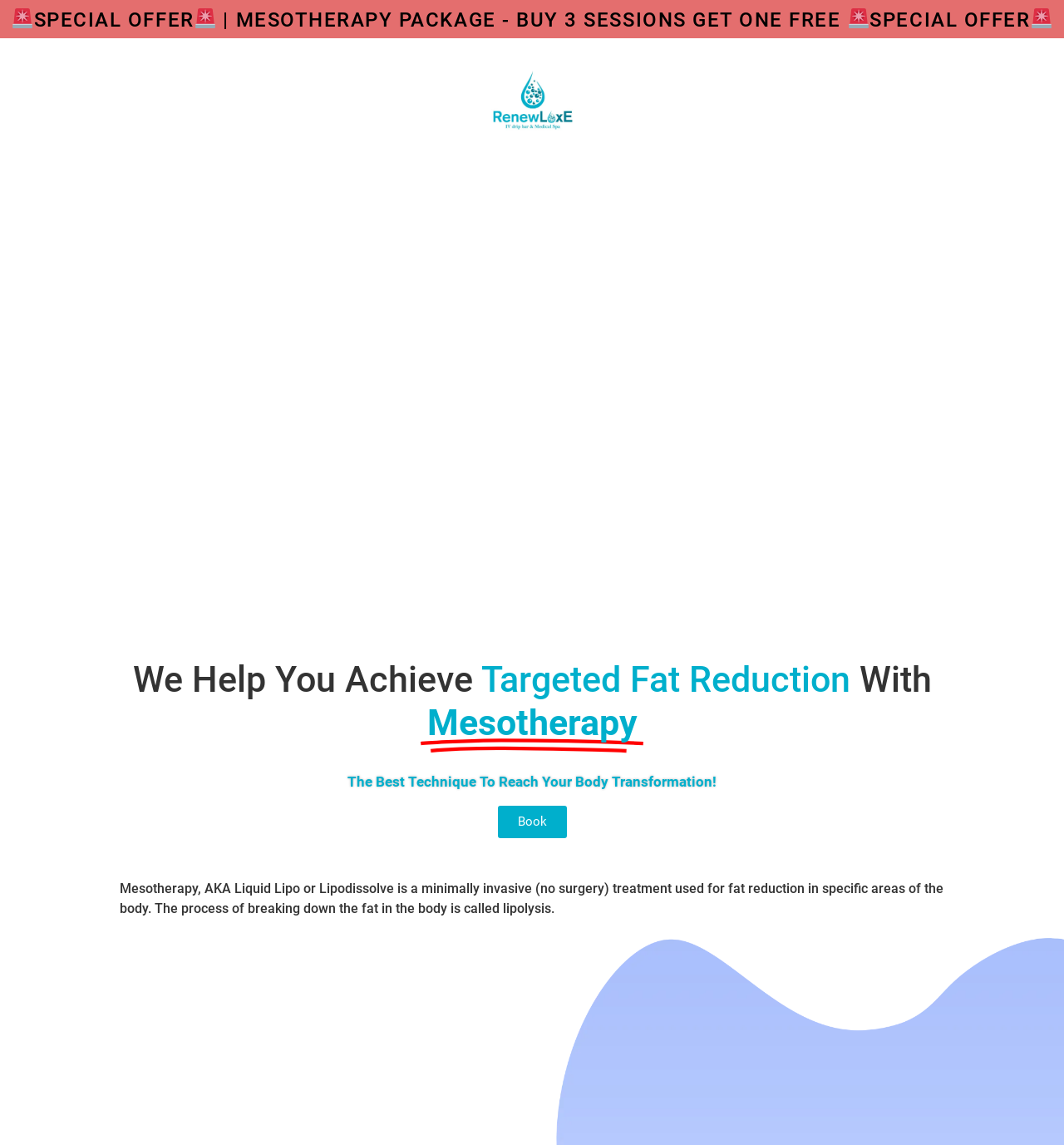Can you give a detailed response to the following question using the information from the image? What is Mesotherapy also known as?

The webpage mentions that Mesotherapy is also known as Liquid Lipo or Lipodissolve. This information is provided in the text that describes what Mesotherapy is, which says 'Mesotherapy, AKA Liquid Lipo or Lipodissolve'.